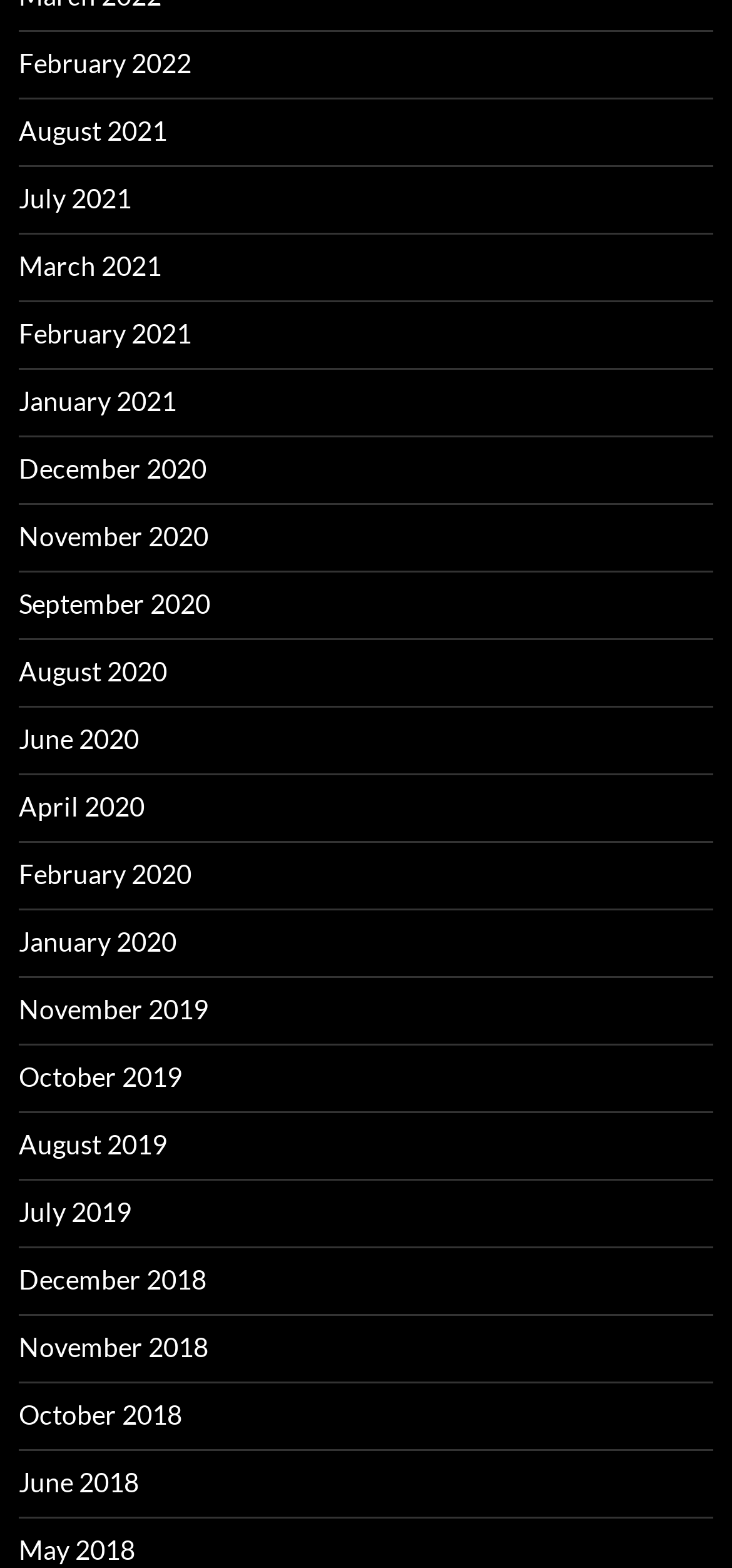Highlight the bounding box coordinates of the region I should click on to meet the following instruction: "view August 2021".

[0.026, 0.073, 0.228, 0.093]